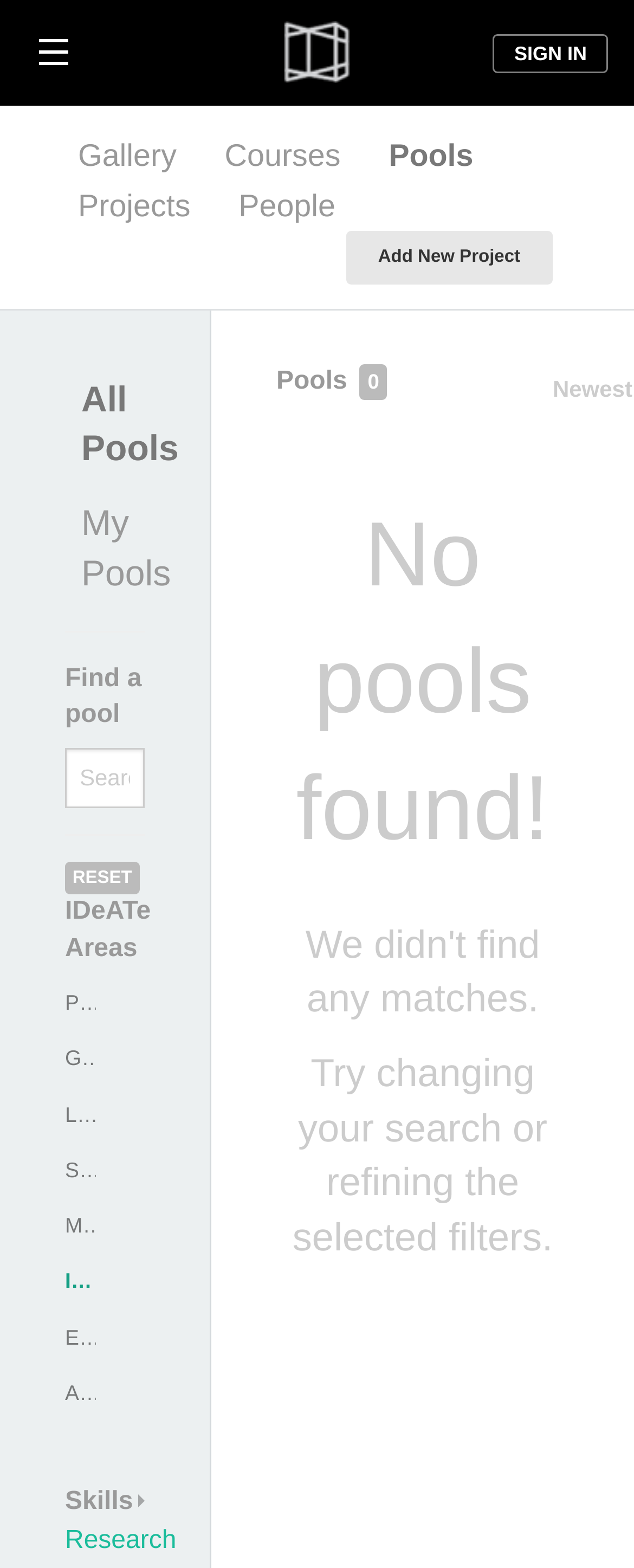How many IDeATe areas are listed?
By examining the image, provide a one-word or phrase answer.

7